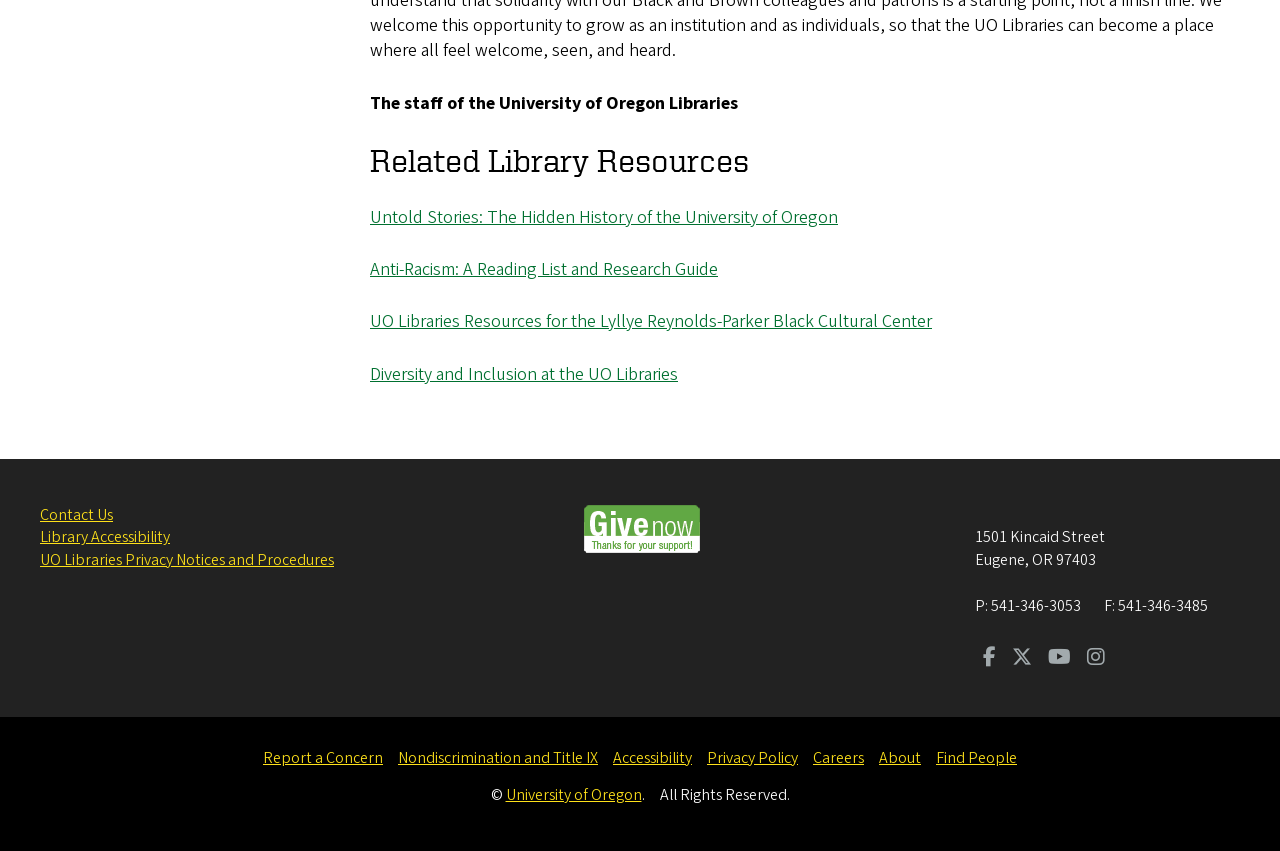Locate the bounding box coordinates of the area that needs to be clicked to fulfill the following instruction: "Explore the Business Wisdom category". The coordinates should be in the format of four float numbers between 0 and 1, namely [left, top, right, bottom].

None